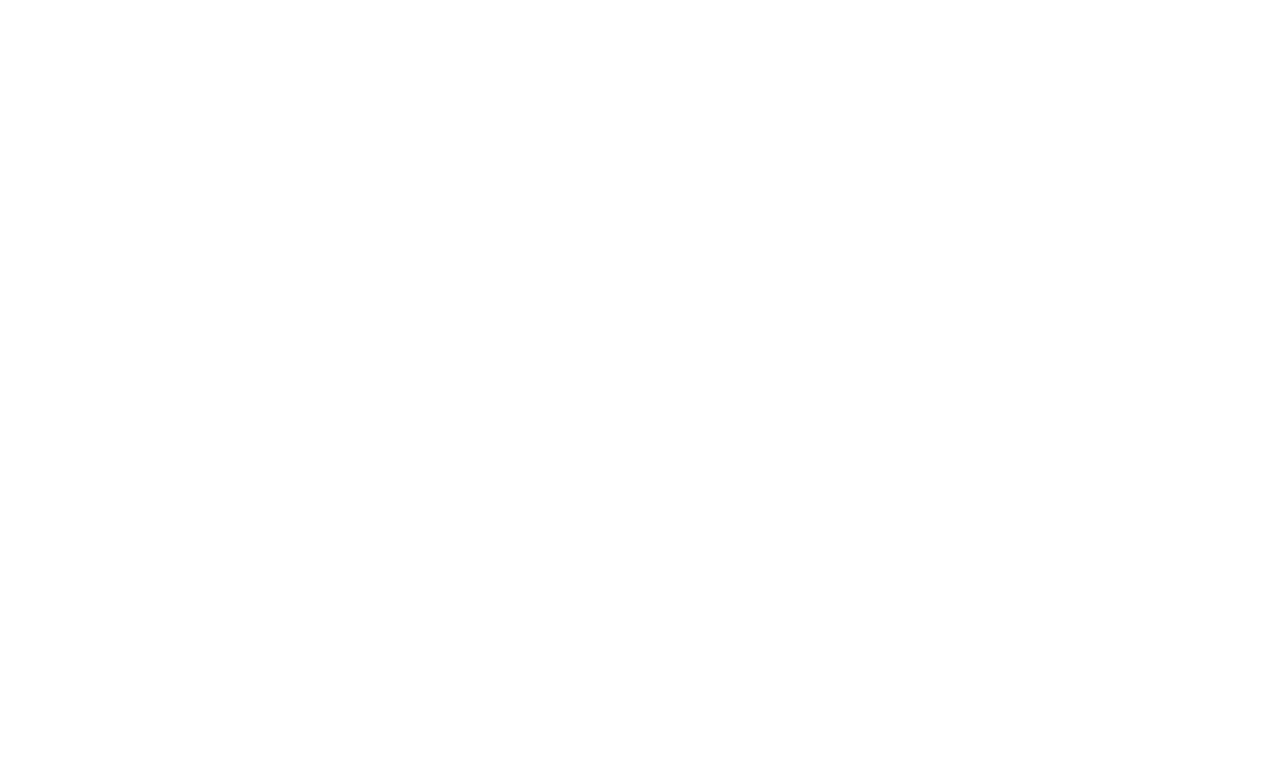Provide a one-word or one-phrase answer to the question:
What is the name of the publication?

The Business Times